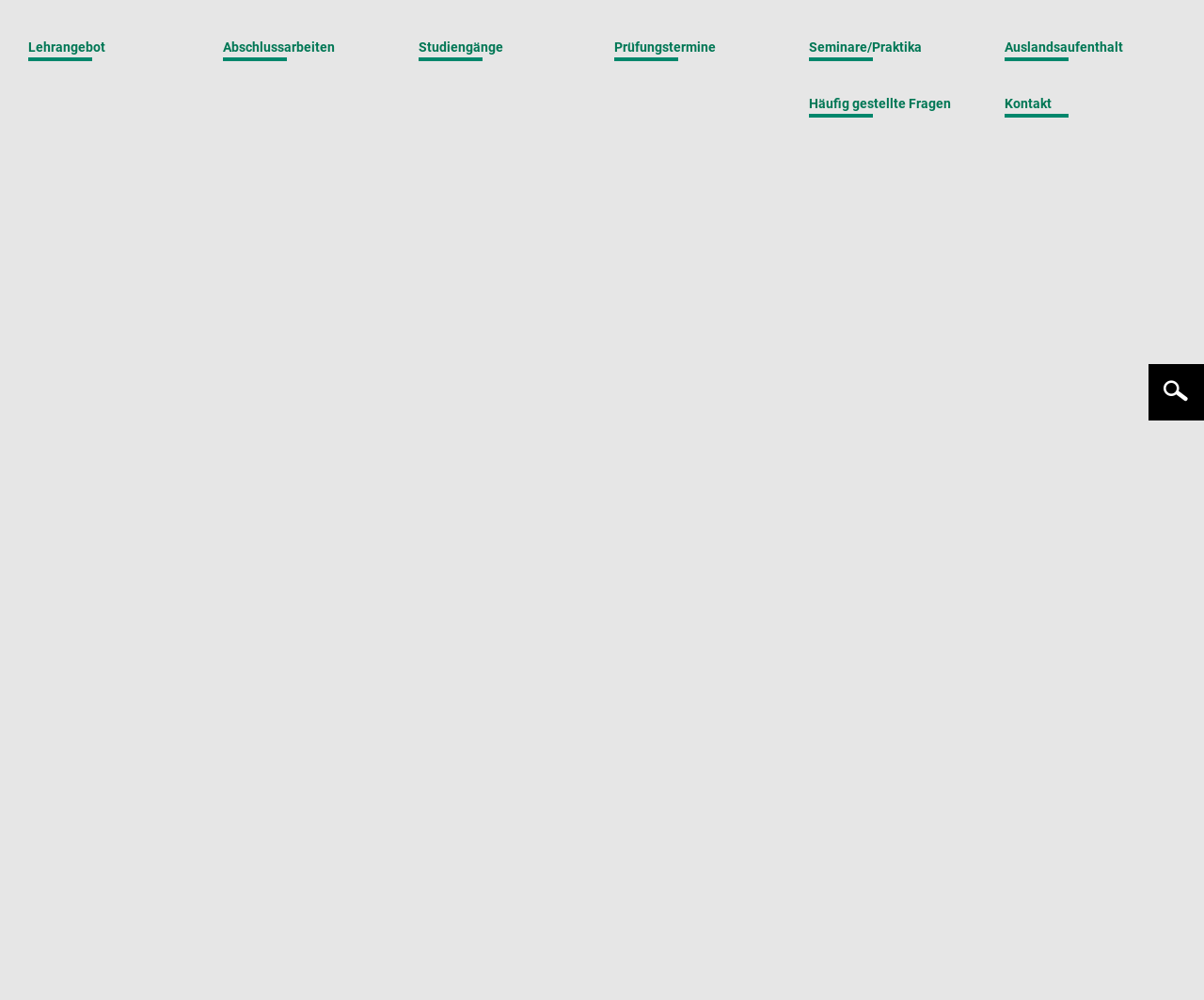Given the description of a UI element: "相关产品推荐", identify the bounding box coordinates of the matching element in the webpage screenshot.

None